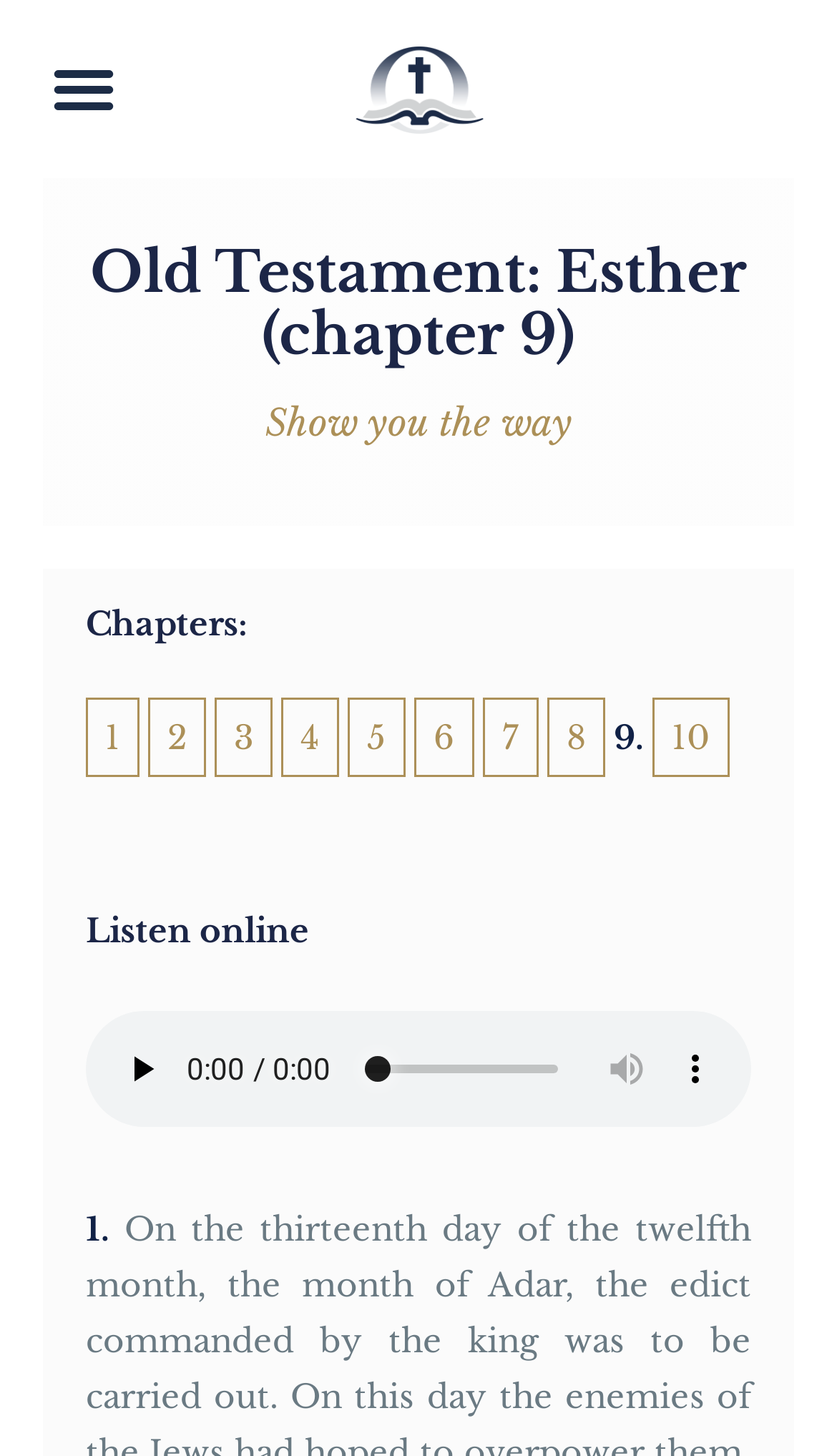Select the bounding box coordinates of the element I need to click to carry out the following instruction: "Play the audio".

[0.128, 0.711, 0.21, 0.758]